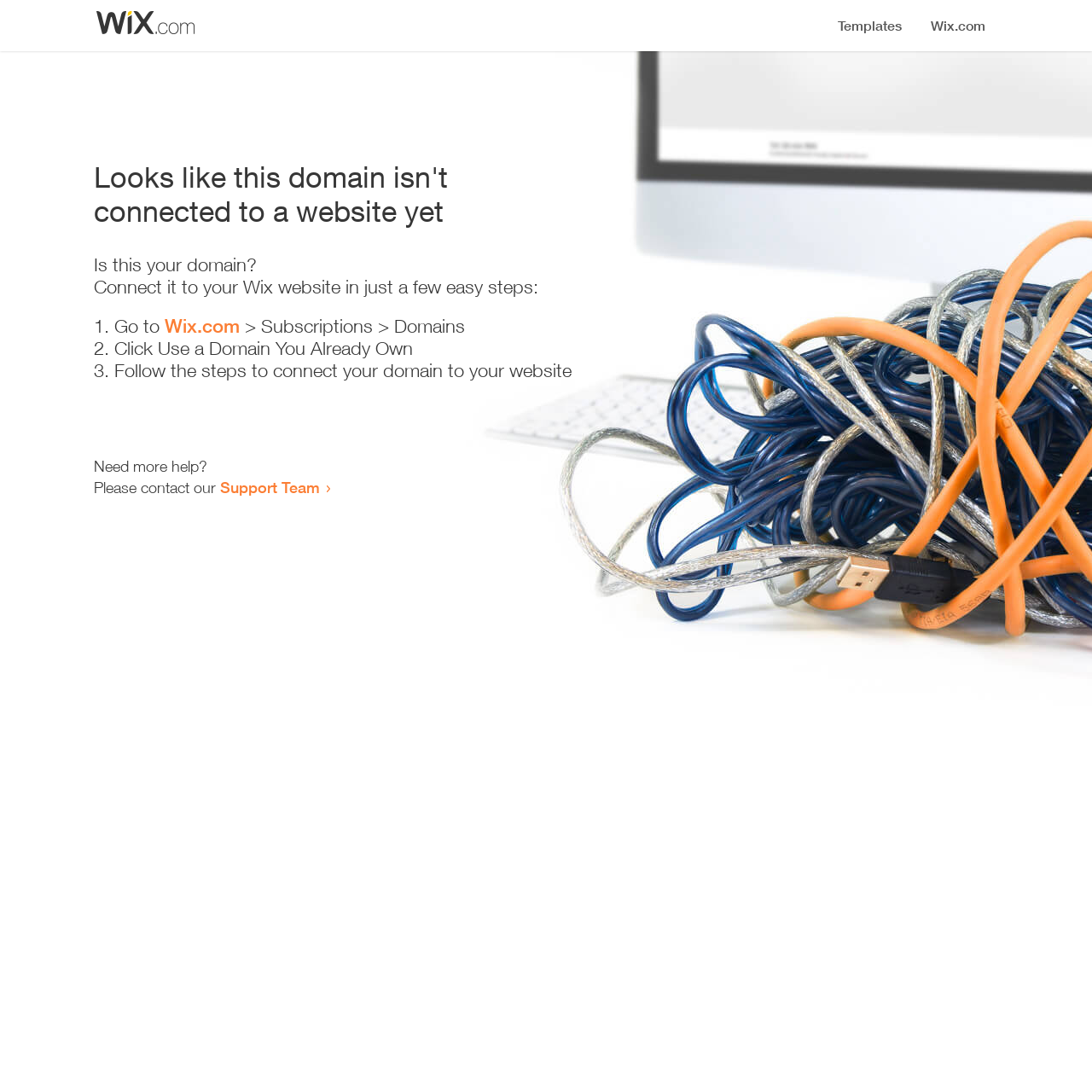Use a single word or phrase to answer the question: How many steps are required to connect the domain to a website?

3